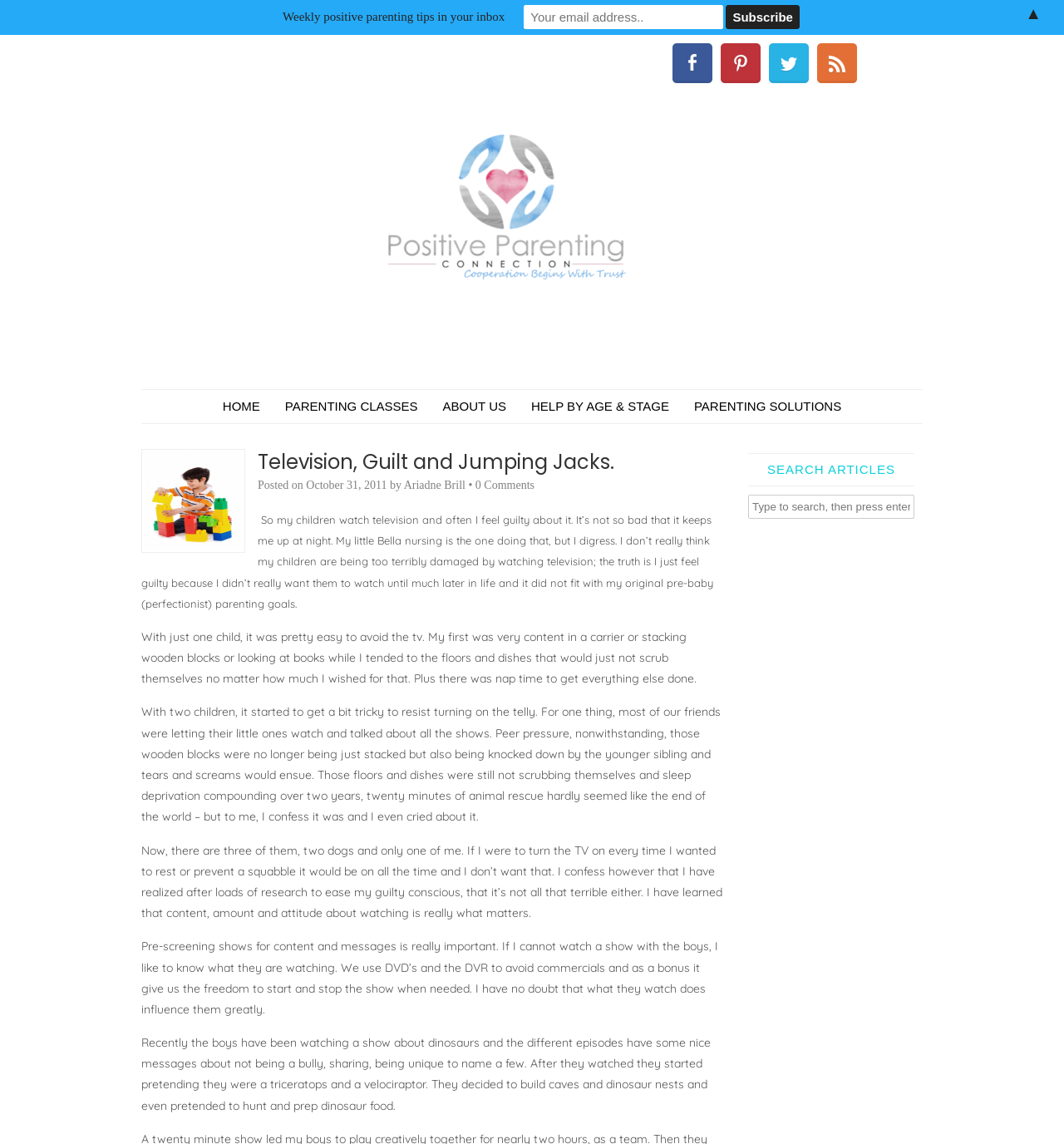Please find the bounding box coordinates for the clickable element needed to perform this instruction: "Read the article 'Television, Guilt and Jumping Jacks.'".

[0.133, 0.392, 0.23, 0.485]